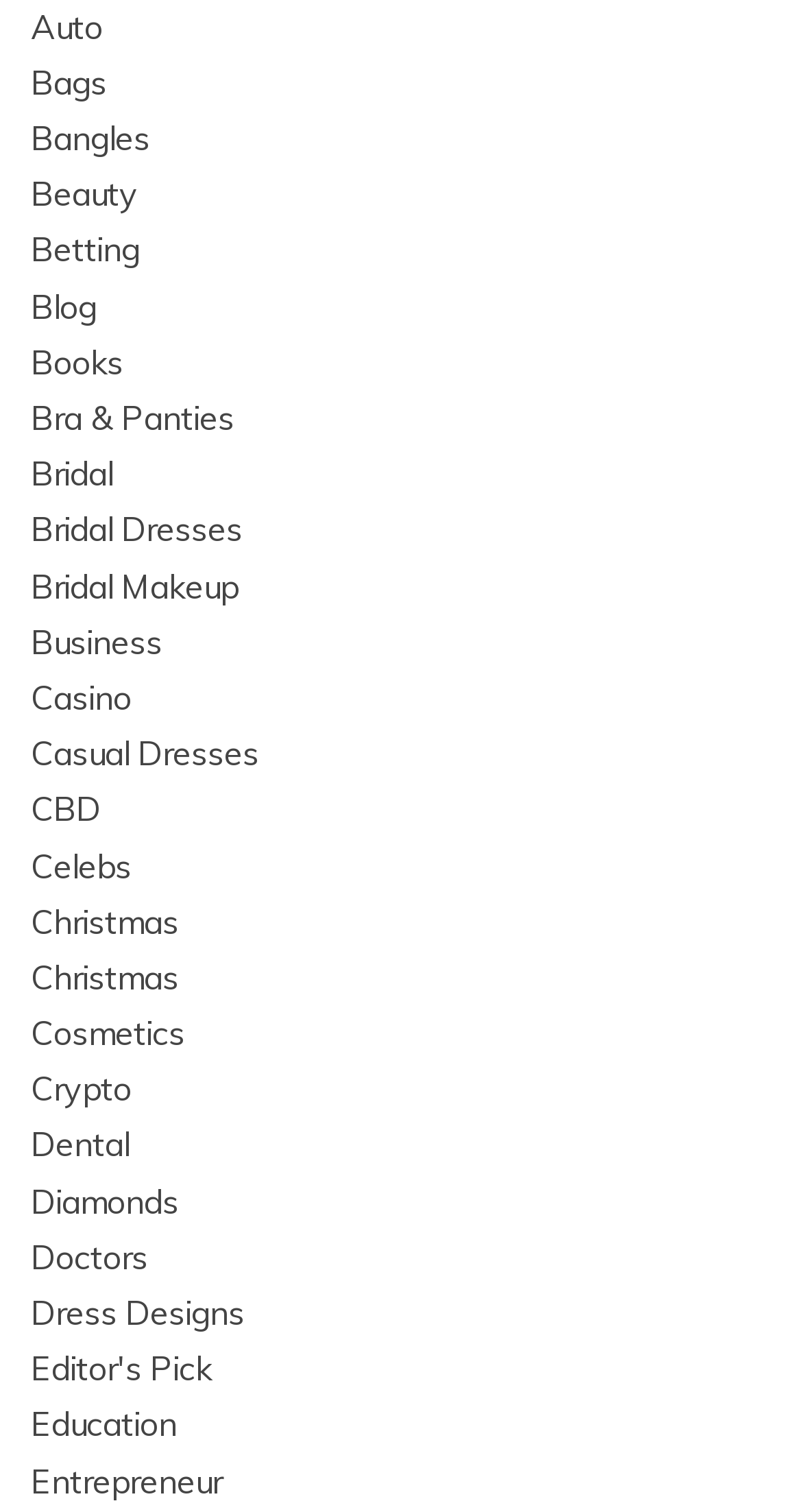Use a single word or phrase to answer the question: 
What is the last category listed?

Entrepreneur